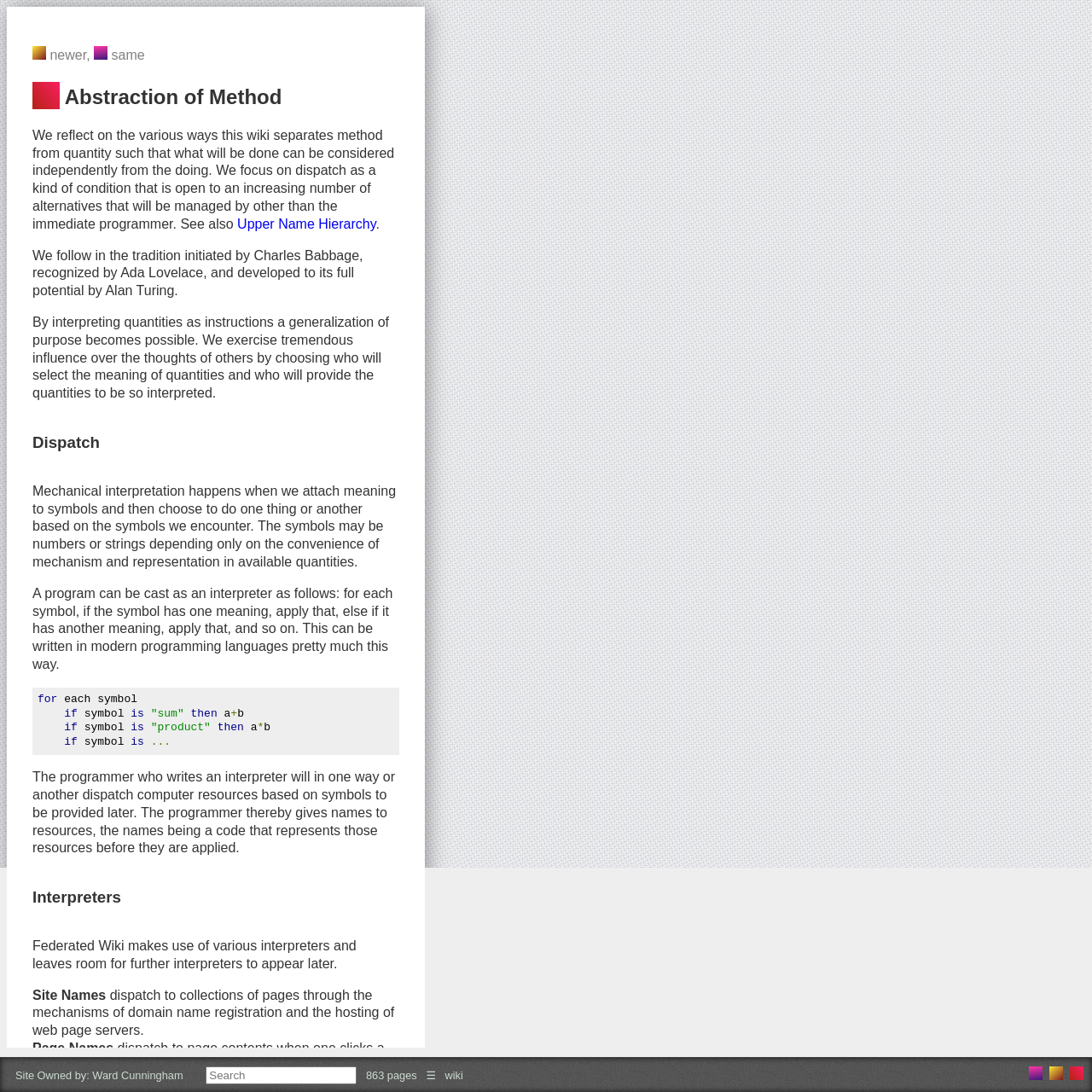Determine the heading of the webpage and extract its text content.

 Abstraction of Method